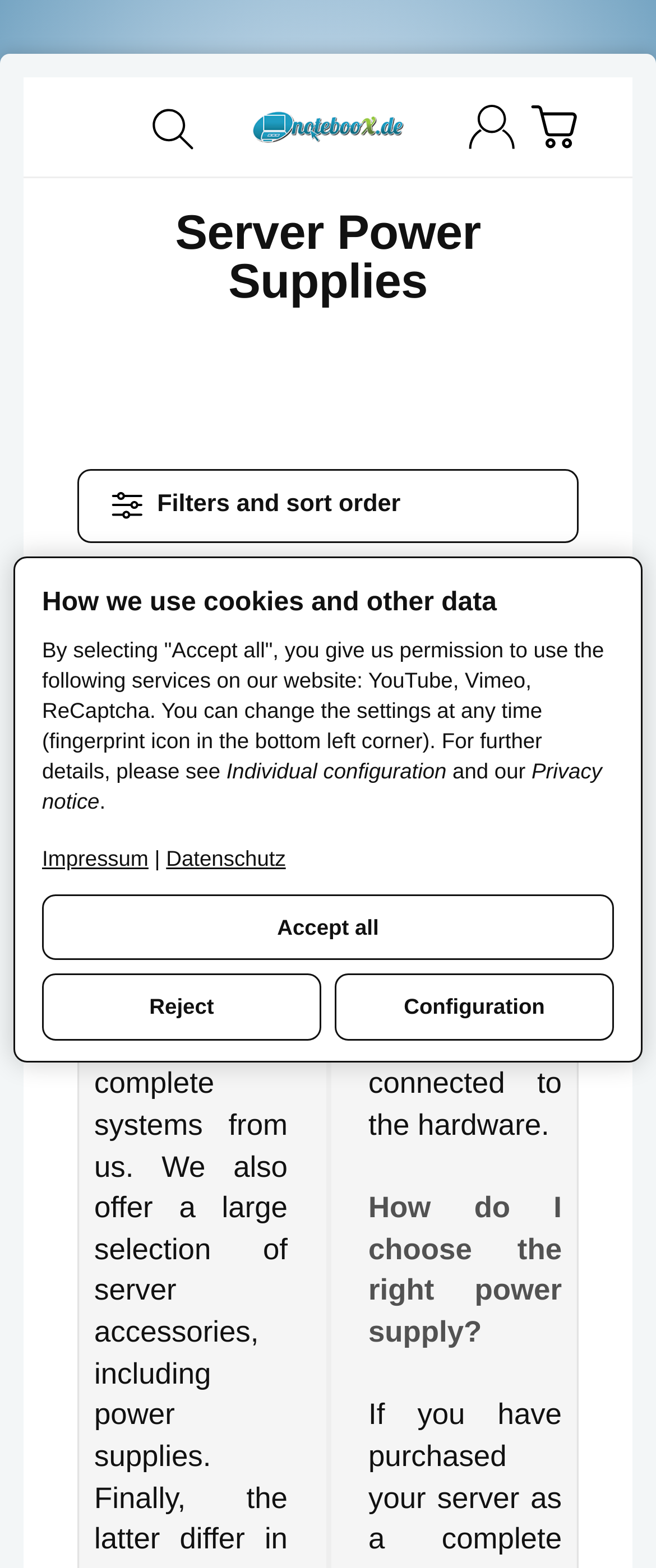How many navigation links are in the top menu?
Using the information from the image, give a concise answer in one word or a short phrase.

3